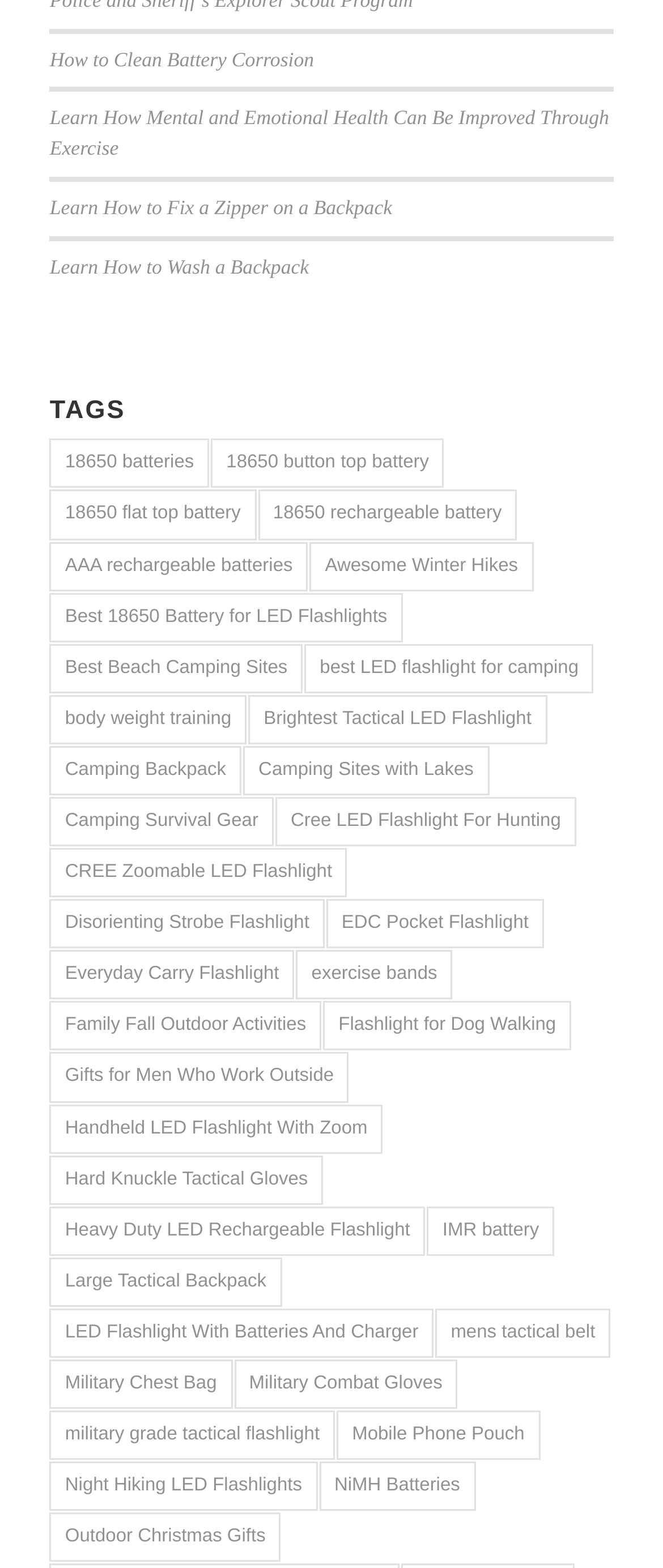How many items are related to exercise?
Can you give a detailed and elaborate answer to the question?

There are two links related to exercise: 'Learn How Mental and Emotional Health Can Be Improved Through Exercise' and 'exercise bands (2 items)'. This suggests that there are two items related to exercise on this webpage.